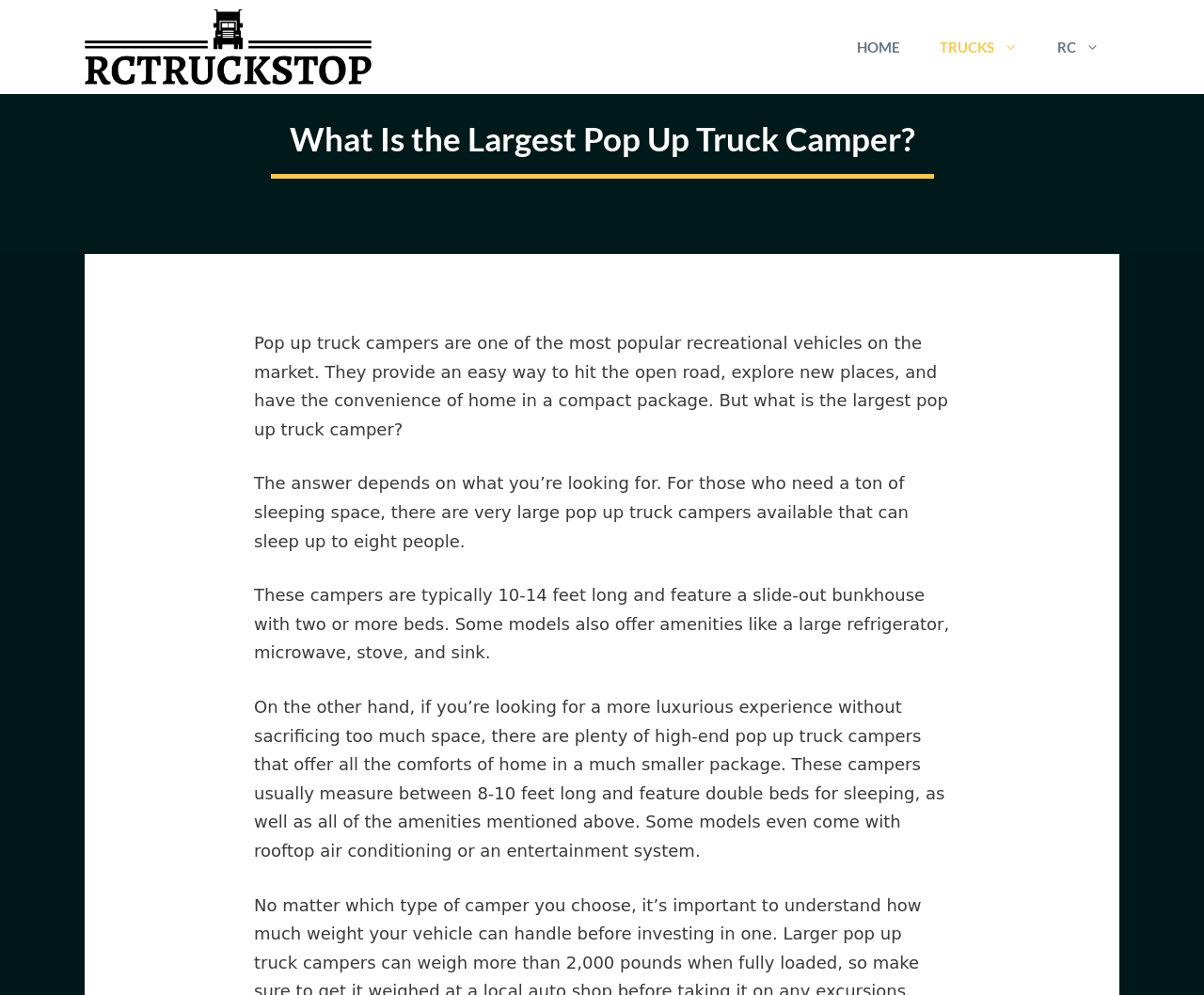Provide the bounding box coordinates for the specified HTML element described in this description: "title="RCTruckStop"". The coordinates should be four float numbers ranging from 0 to 1, in the format [left, top, right, bottom].

[0.07, 0.0, 0.308, 0.095]